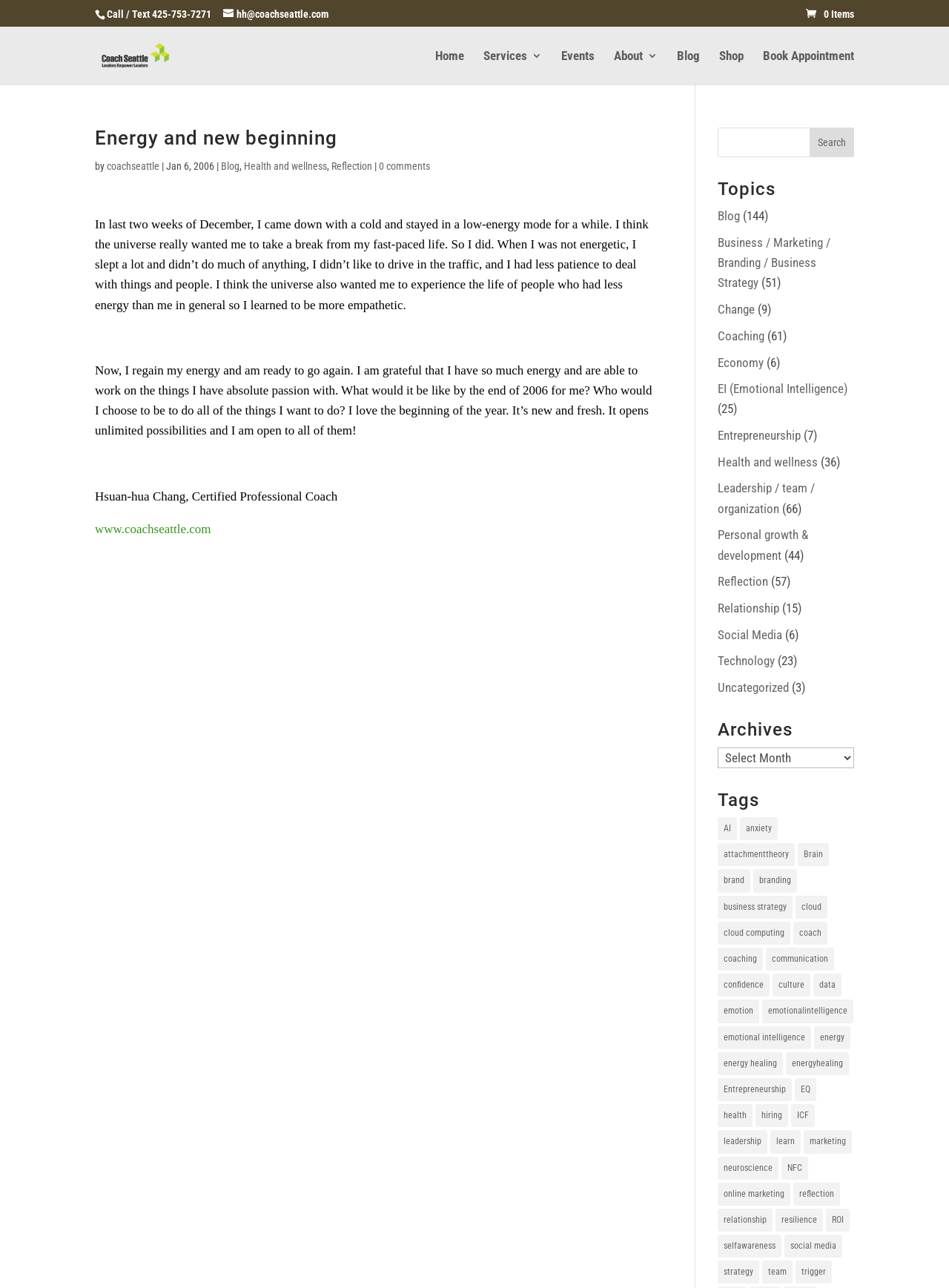What is the website's URL?
Look at the image and respond with a single word or a short phrase.

www.coachseattle.com